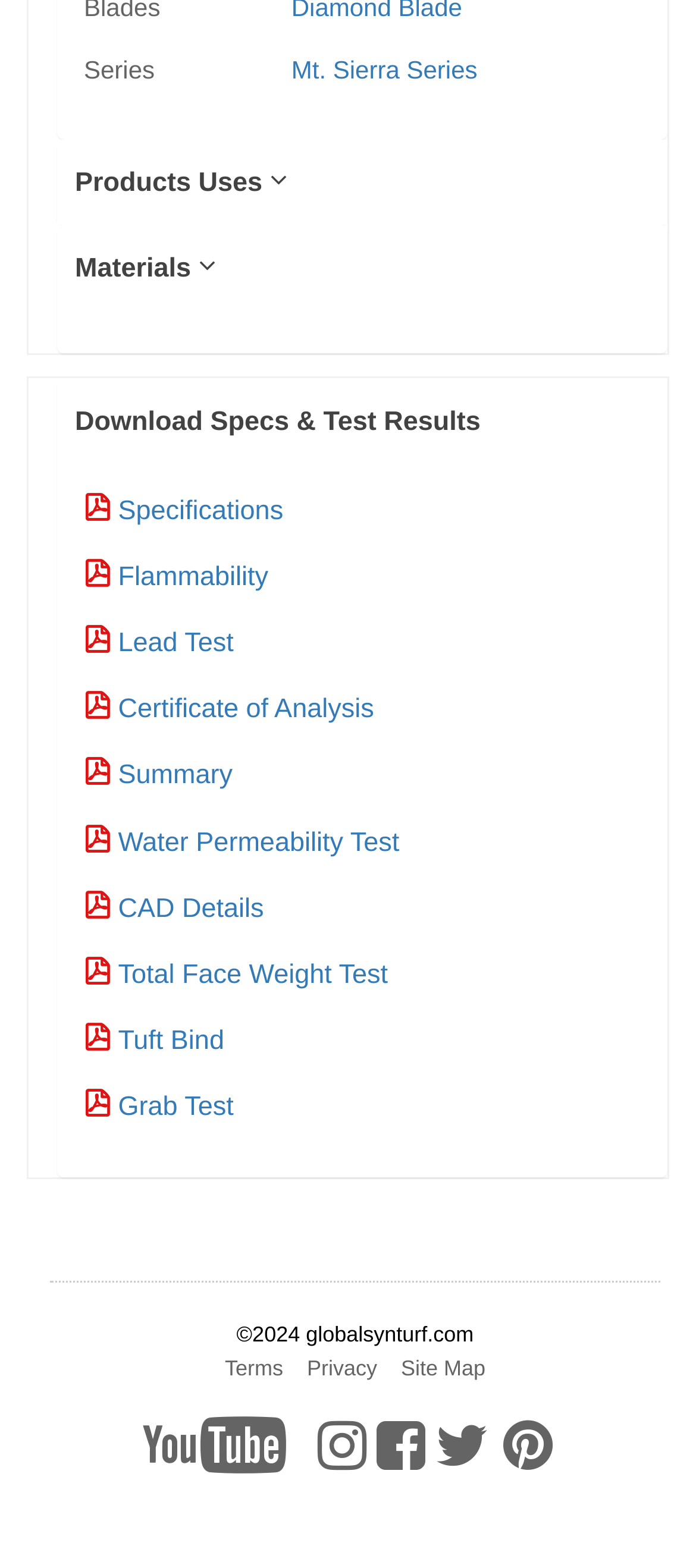Determine the bounding box coordinates of the element that should be clicked to execute the following command: "go to Home".

None